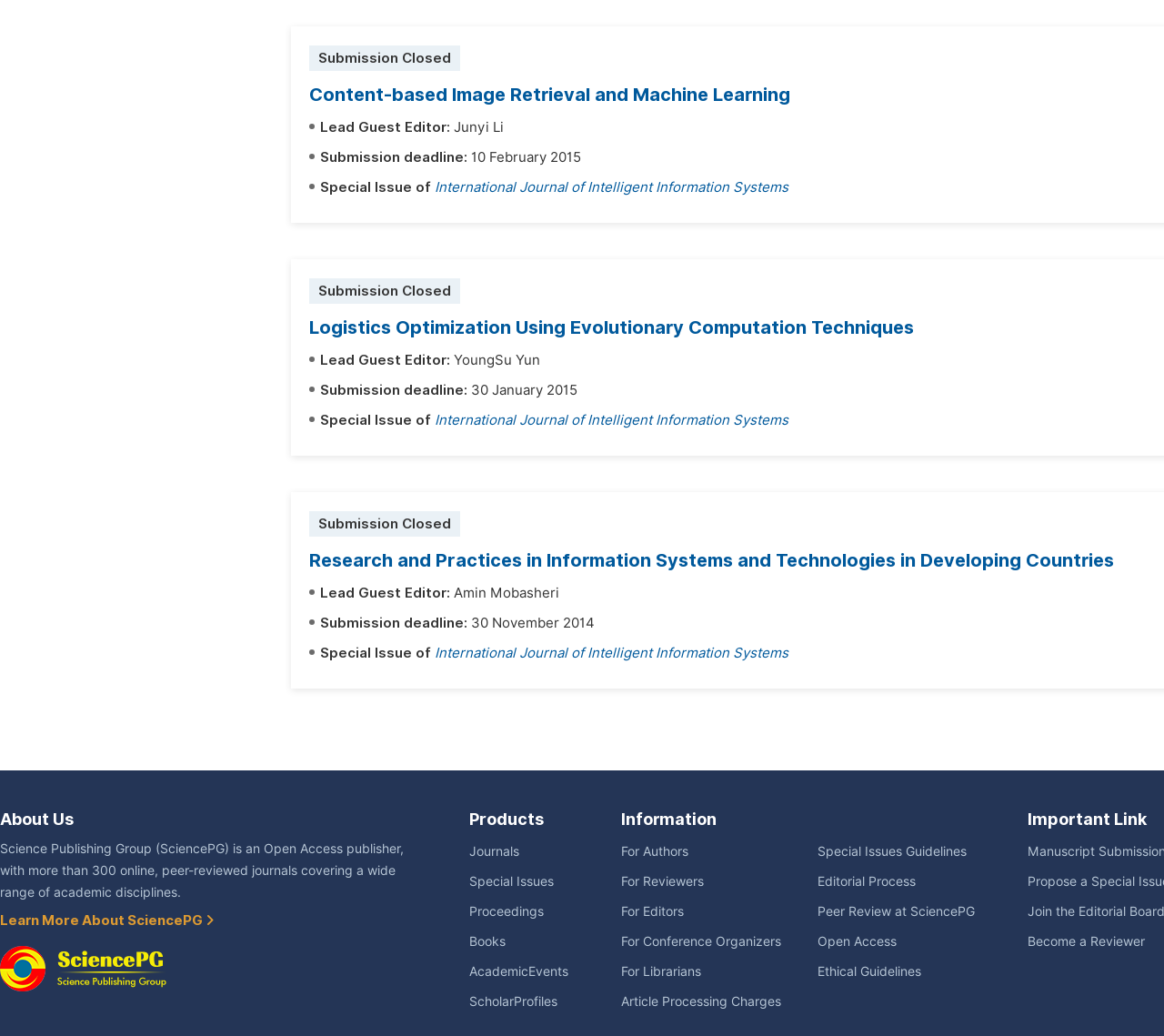Given the description of the UI element: "Peer Review at SciencePG", predict the bounding box coordinates in the form of [left, top, right, bottom], with each value being a float between 0 and 1.

[0.702, 0.873, 0.838, 0.887]